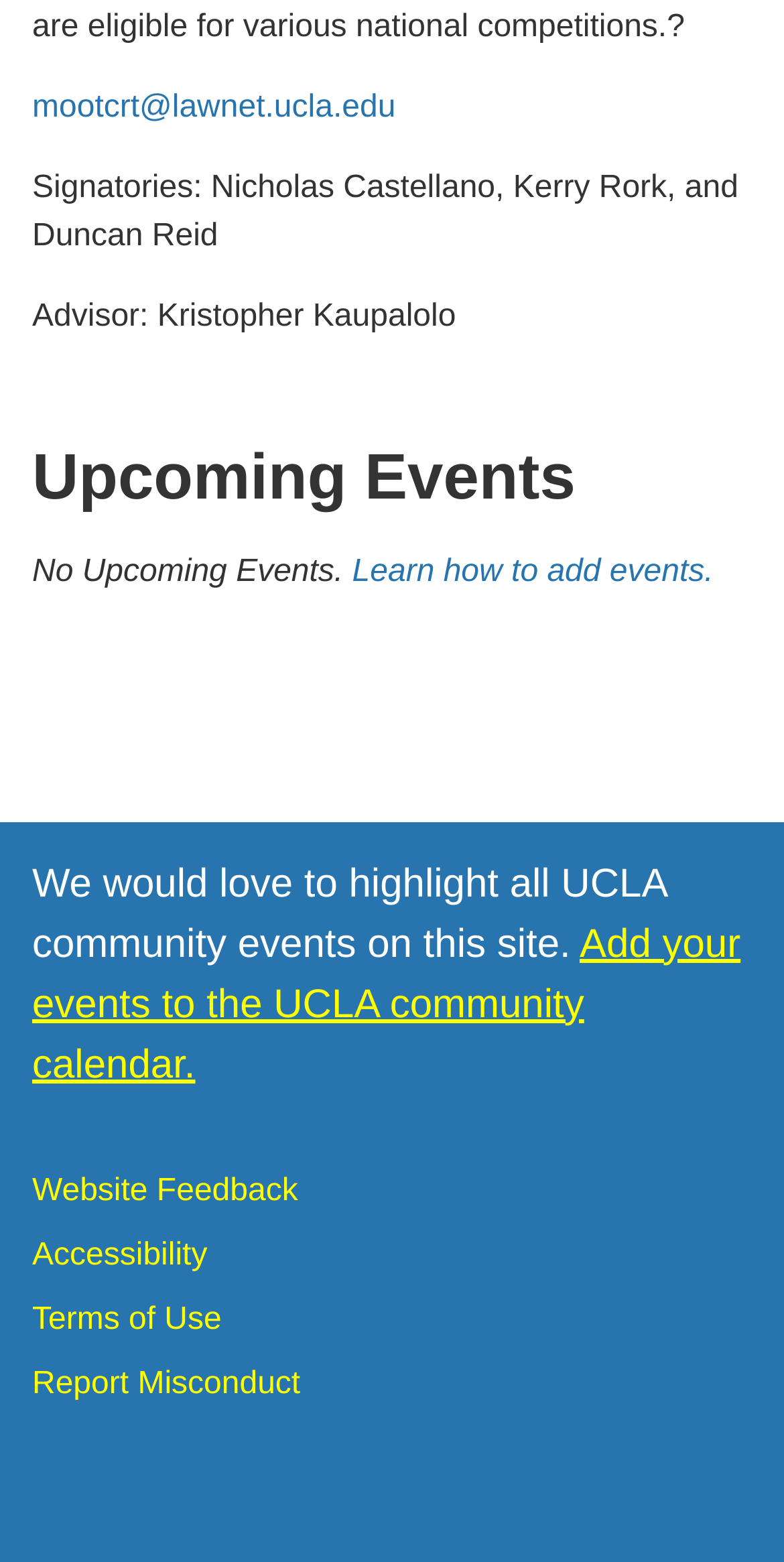Provide the bounding box coordinates for the UI element that is described as: "Terms of Use".

[0.041, 0.834, 0.283, 0.856]